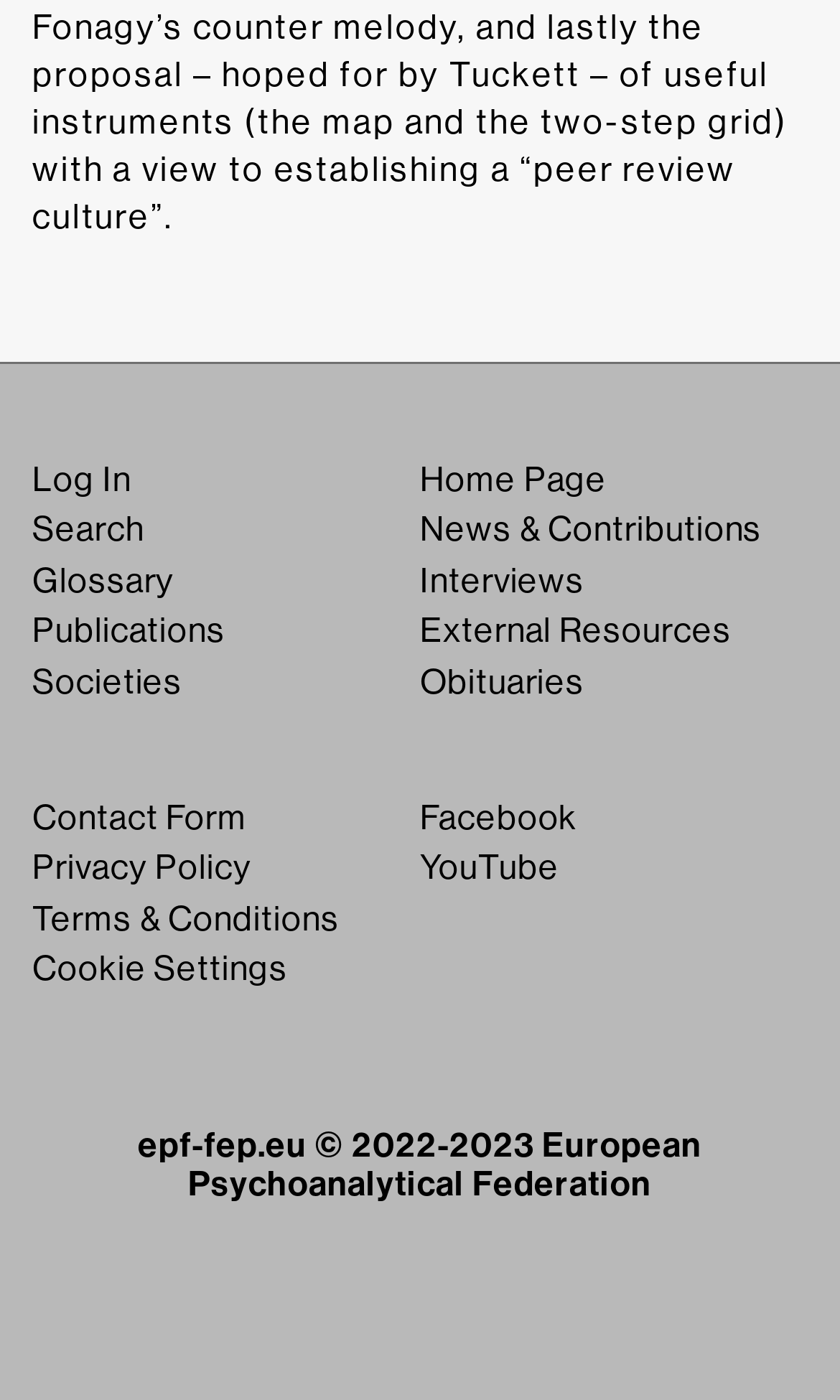Could you specify the bounding box coordinates for the clickable section to complete the following instruction: "Click the Show details link"?

None